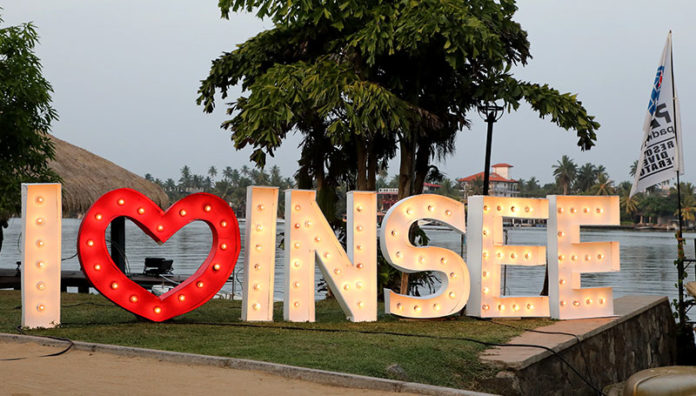Explain in detail what you see in the image.

The image captures a vibrant display featuring oversized illuminated letters that spell out "I ♥ INSEE," with a large red heart in place of the word "love." This eye-catching installation is set against a scenic backdrop of lush greenery and a tranquil waterway, enhancing the festive atmosphere. The scene evokes a sense of celebration and appreciation, likely associated with an event celebrating INSEE Cement, Sri Lanka’s leading cement manufacturer. The setting suggests a lively outdoor gathering, underlining the company's connection with its partners and the community.